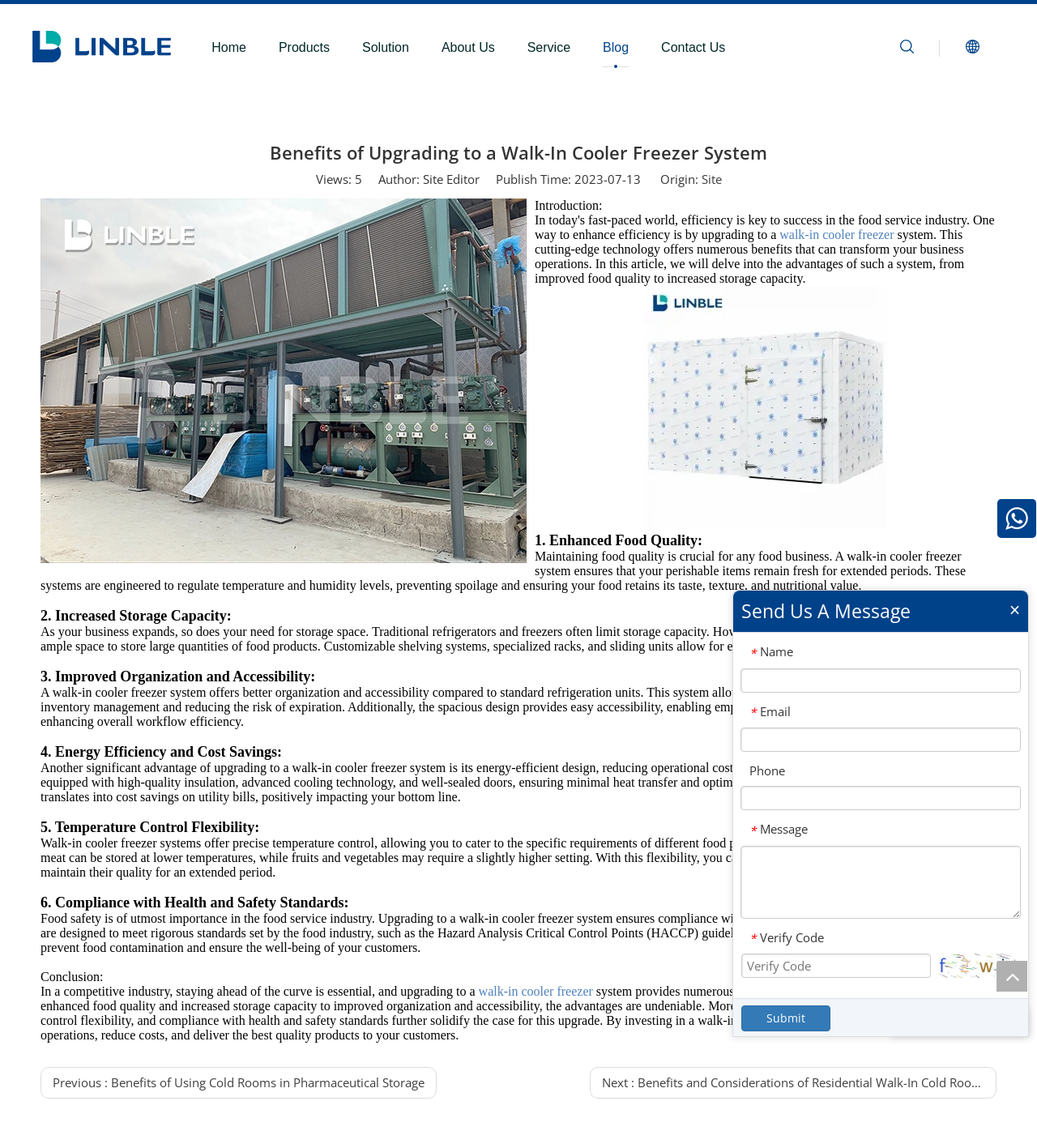Please give the bounding box coordinates of the area that should be clicked to fulfill the following instruction: "Get a quote within 24 hours". The coordinates should be in the format of four float numbers from 0 to 1, i.e., [left, top, right, bottom].

None